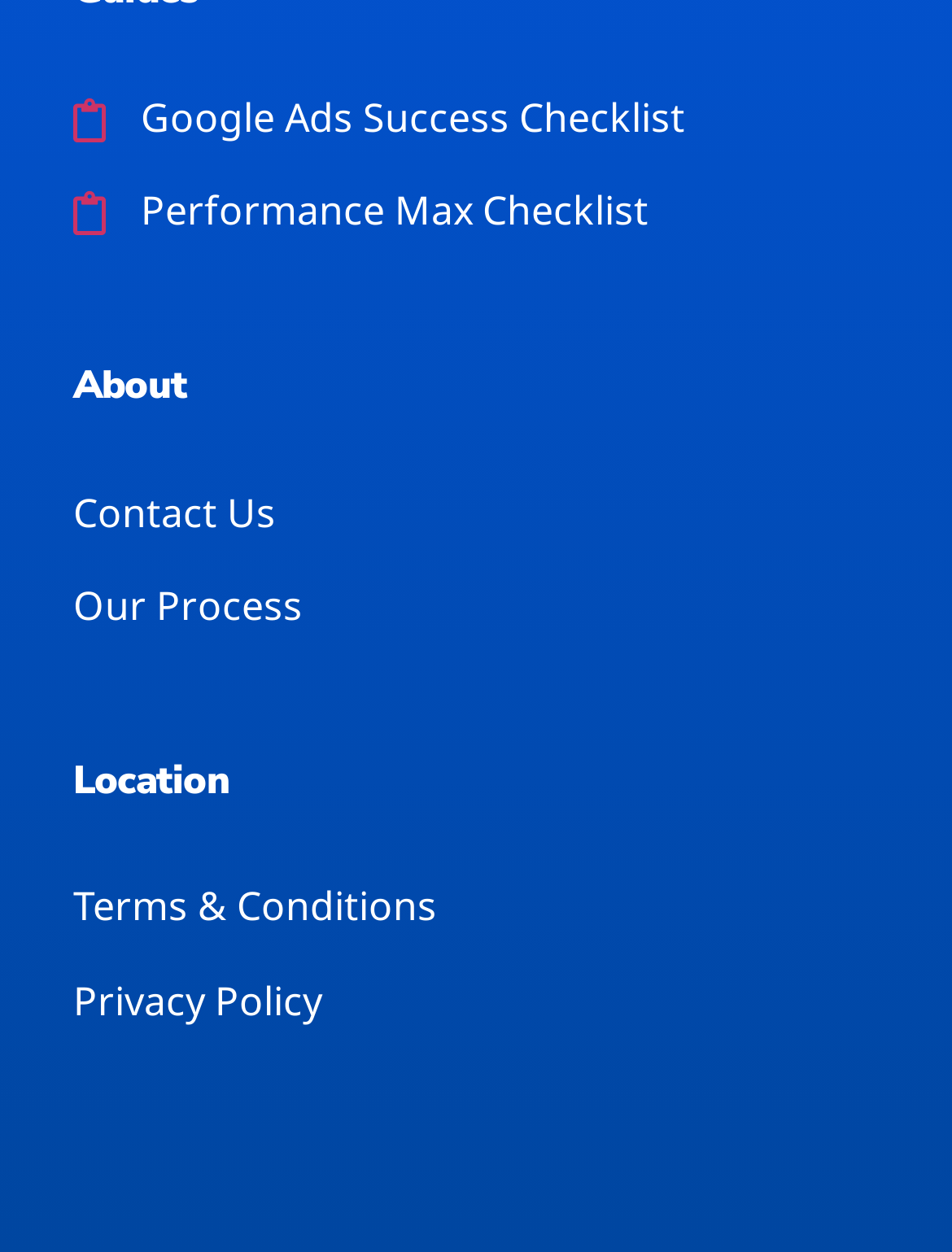What is the second heading on the webpage?
Please provide a single word or phrase as your answer based on the image.

Location